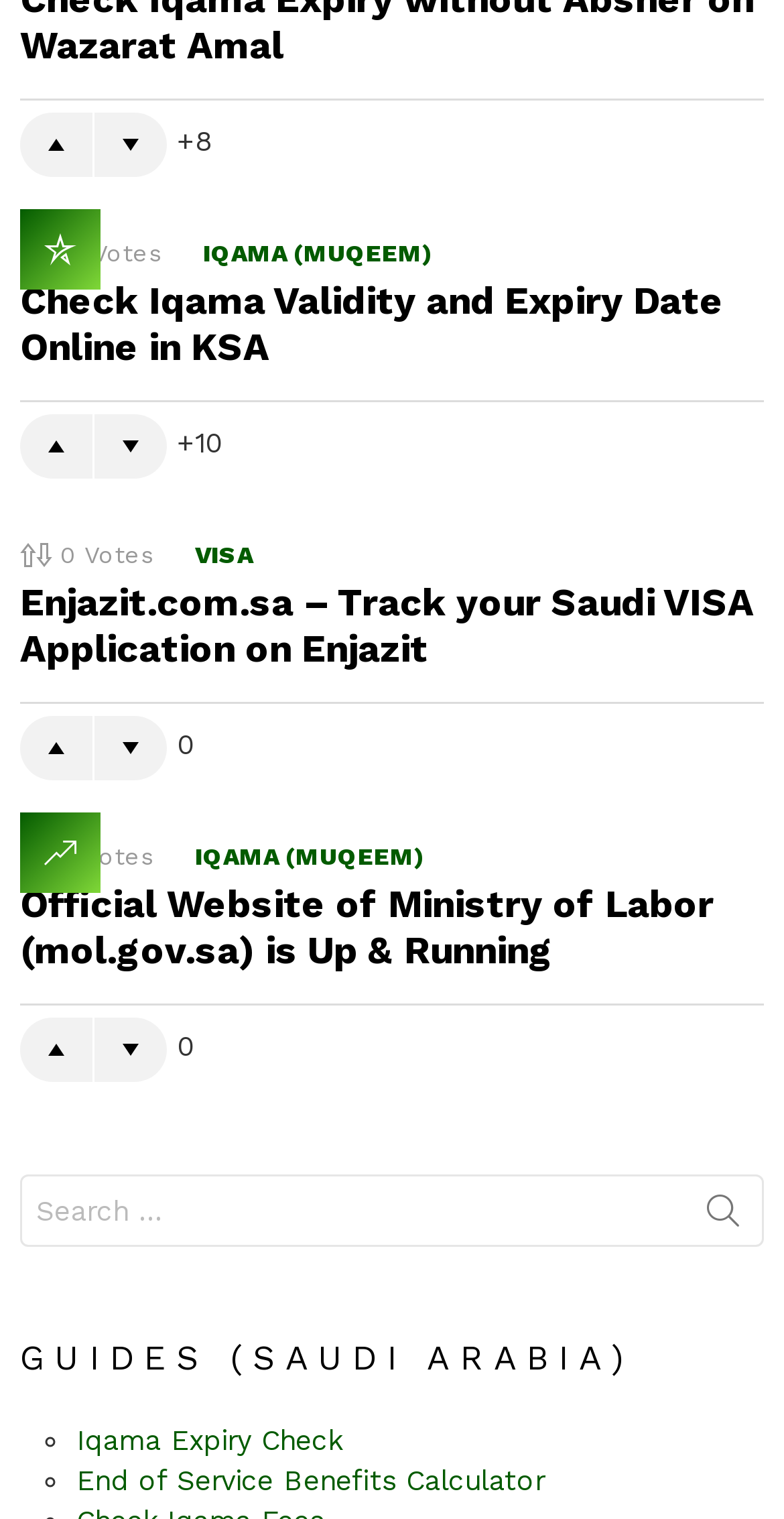What is the purpose of the 'Votes' text?
Please provide a comprehensive and detailed answer to the question.

The 'Votes' text is displayed next to each article, followed by a number. This suggests that the purpose of the 'Votes' text is to display the number of votes each article has received.